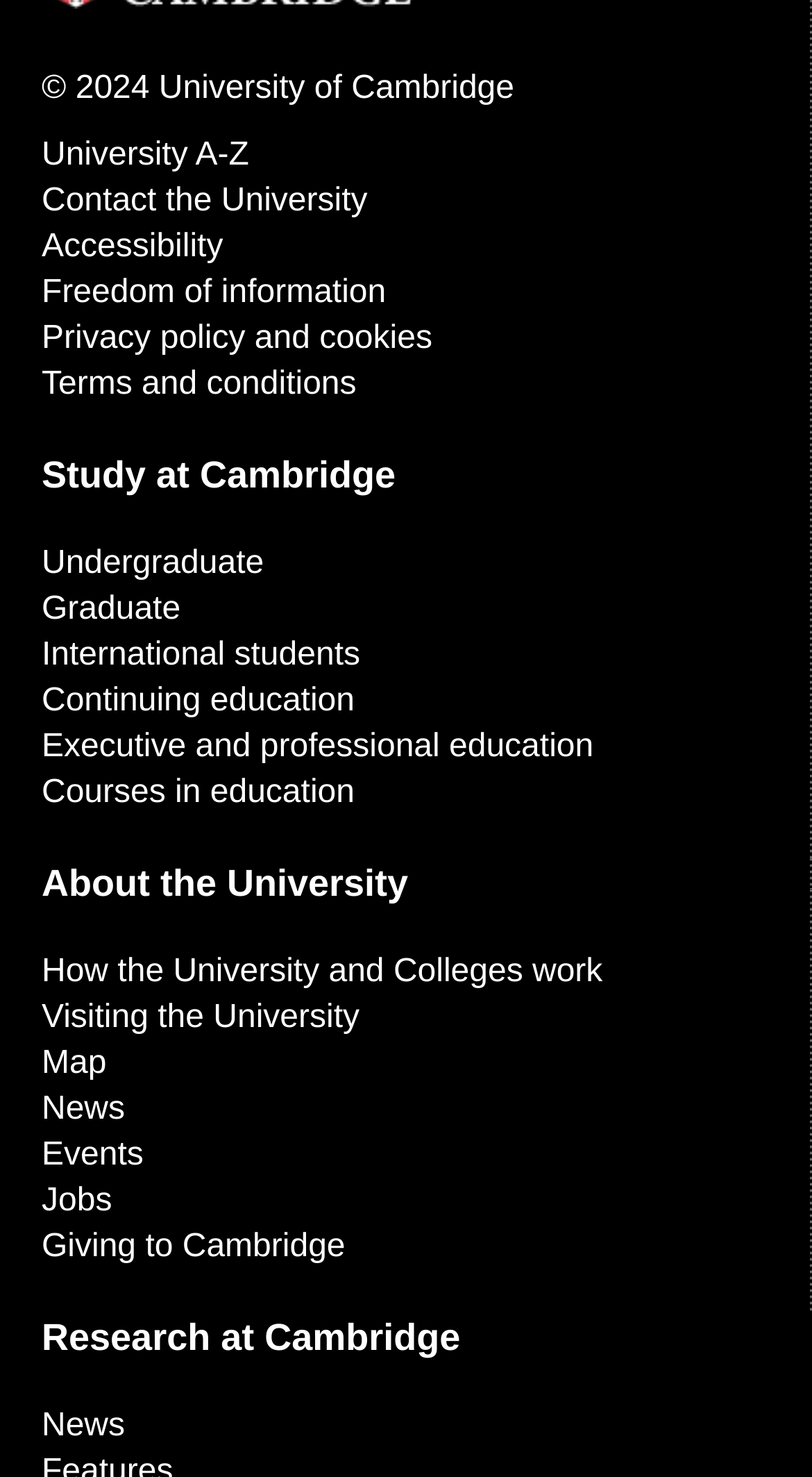Pinpoint the bounding box coordinates of the clickable area necessary to execute the following instruction: "Explore About the University". The coordinates should be given as four float numbers between 0 and 1, namely [left, top, right, bottom].

[0.051, 0.584, 0.503, 0.627]